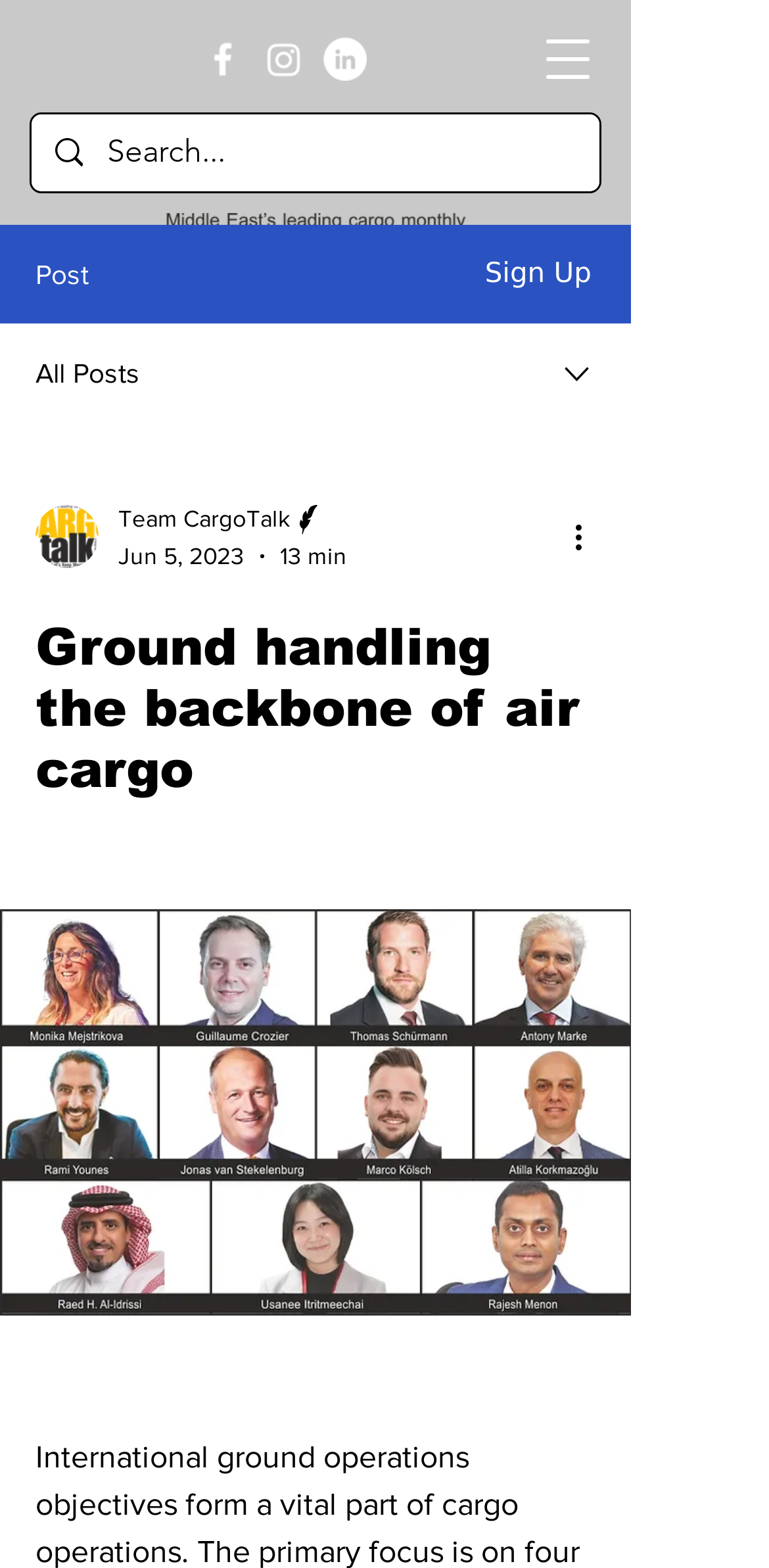What is the name of the website?
Answer the question with a single word or phrase by looking at the picture.

CargoTalk Middle East